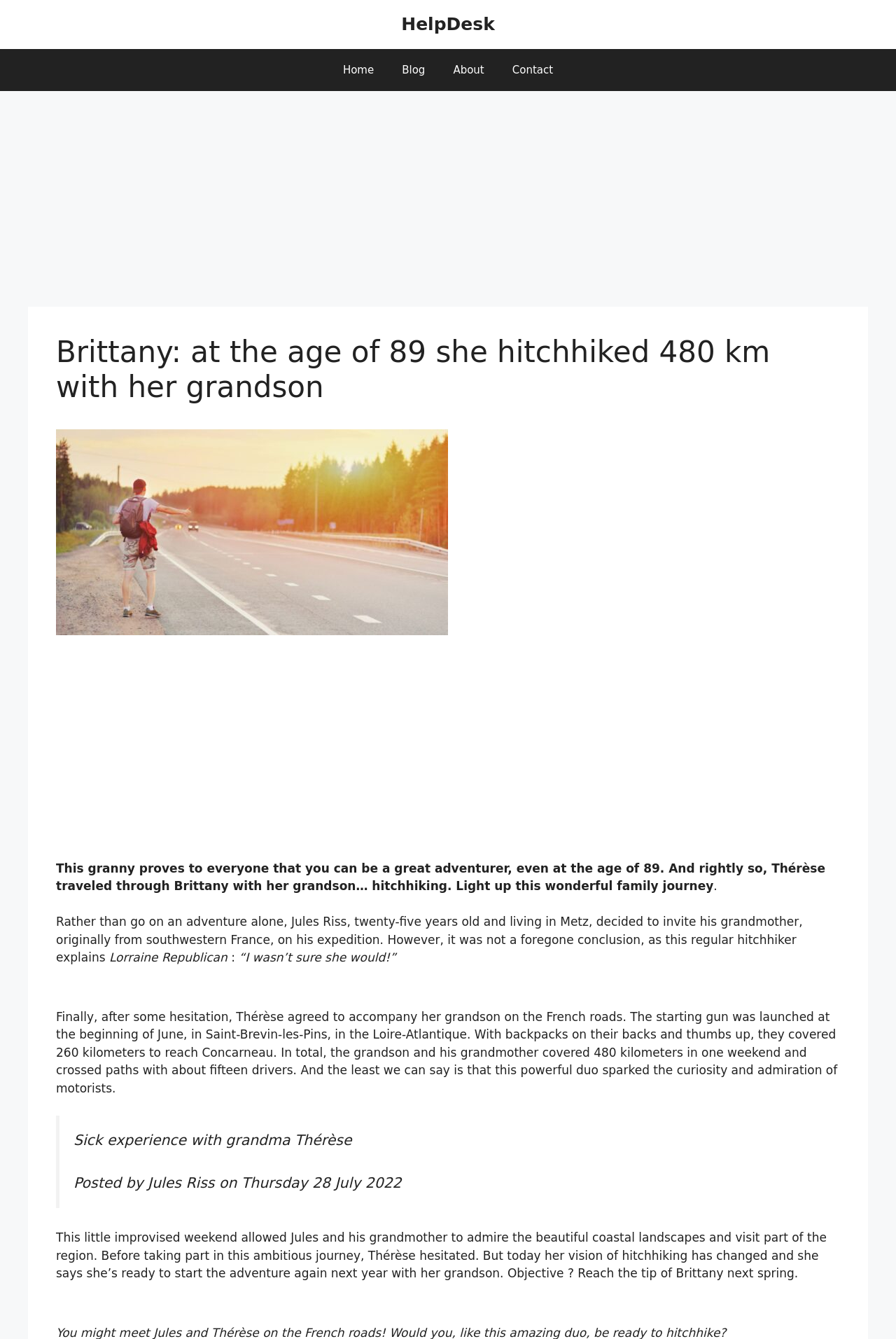Create a detailed summary of the webpage's content and design.

The webpage is about an inspiring story of a 89-year-old grandmother, Thérèse, who went on a hitchhiking adventure with her grandson, Jules, in Brittany, covering a distance of 480 kilometers. 

At the top of the page, there is a banner with a link to "HelpDesk" on the right side. Below the banner, there is a navigation menu with links to "Home", "Blog", "About", and "Contact". 

The main content of the page starts with a heading that repeats the title "Brittany: at the age of 89 she hitchhiked 480 km with her grandson". Below the heading, there is an image. 

The article begins with a brief introduction to the story, followed by several paragraphs of text that describe the adventure of Thérèse and Jules. The text is divided into sections, with some quotes and a blockquote that appears to be a social media post from Jules. 

There are two advertisements on the page, one above the main content and another below the article. The page also contains several static text elements, including a caption "Lorraine Republican" and a few other short texts. 

At the bottom of the page, there is a figure element that contains a blockquote with a quote from Jules and a timestamp. The final paragraph of the article concludes the story, mentioning that Thérèse is now open to hitchhiking and plans to go on another adventure with her grandson next year.